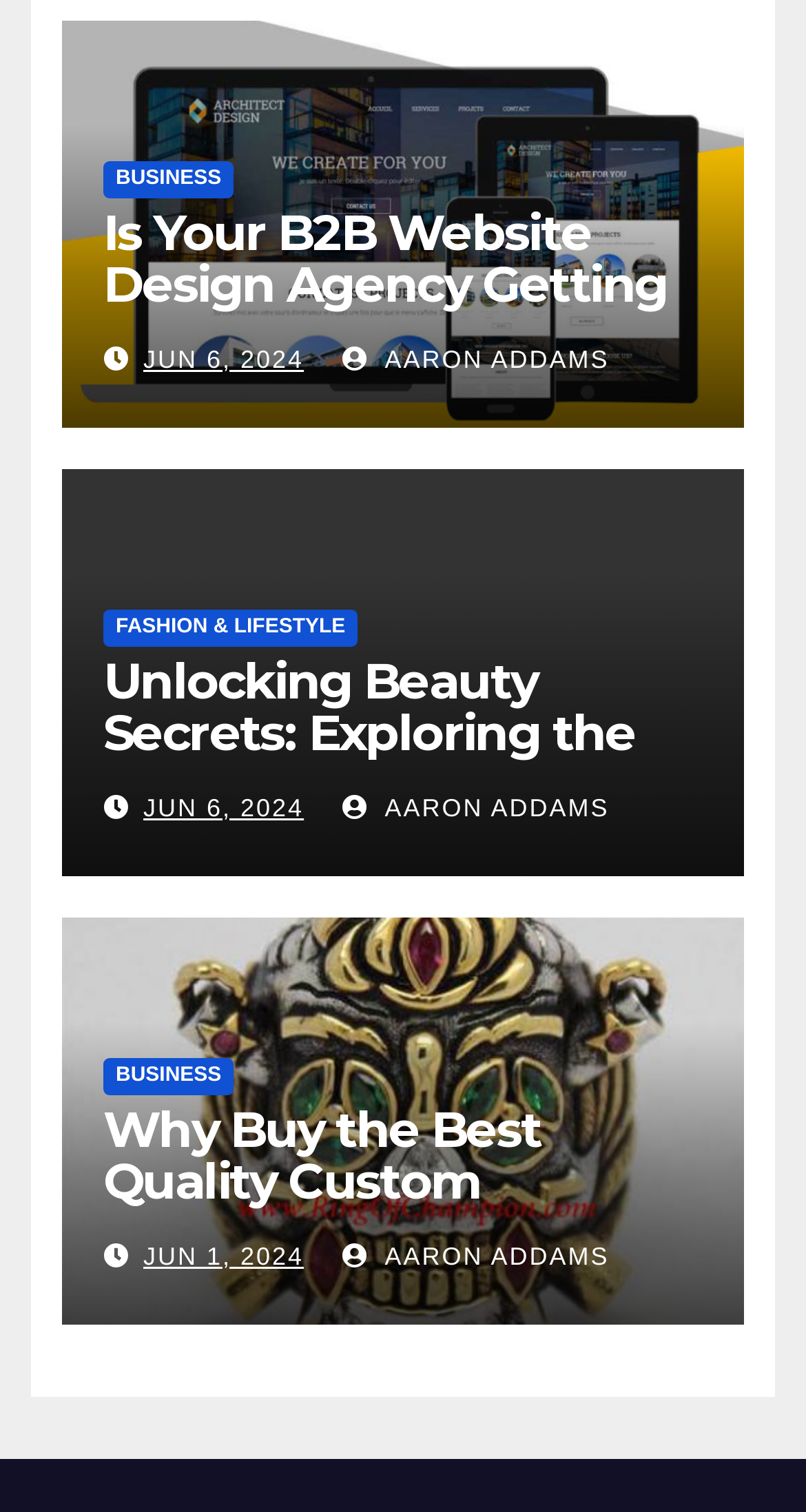Can you look at the image and give a comprehensive answer to the question:
How many articles are on the webpage?

There are three headings on the webpage, each with a corresponding link and author information, indicating that there are three articles on the webpage.